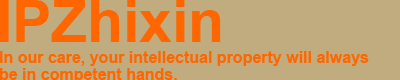Answer the question in one word or a short phrase:
What is the tone of the tagline?

professional